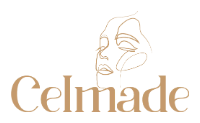Answer this question using a single word or a brief phrase:
What is the aesthetic emphasized by the logo?

Modern and serene